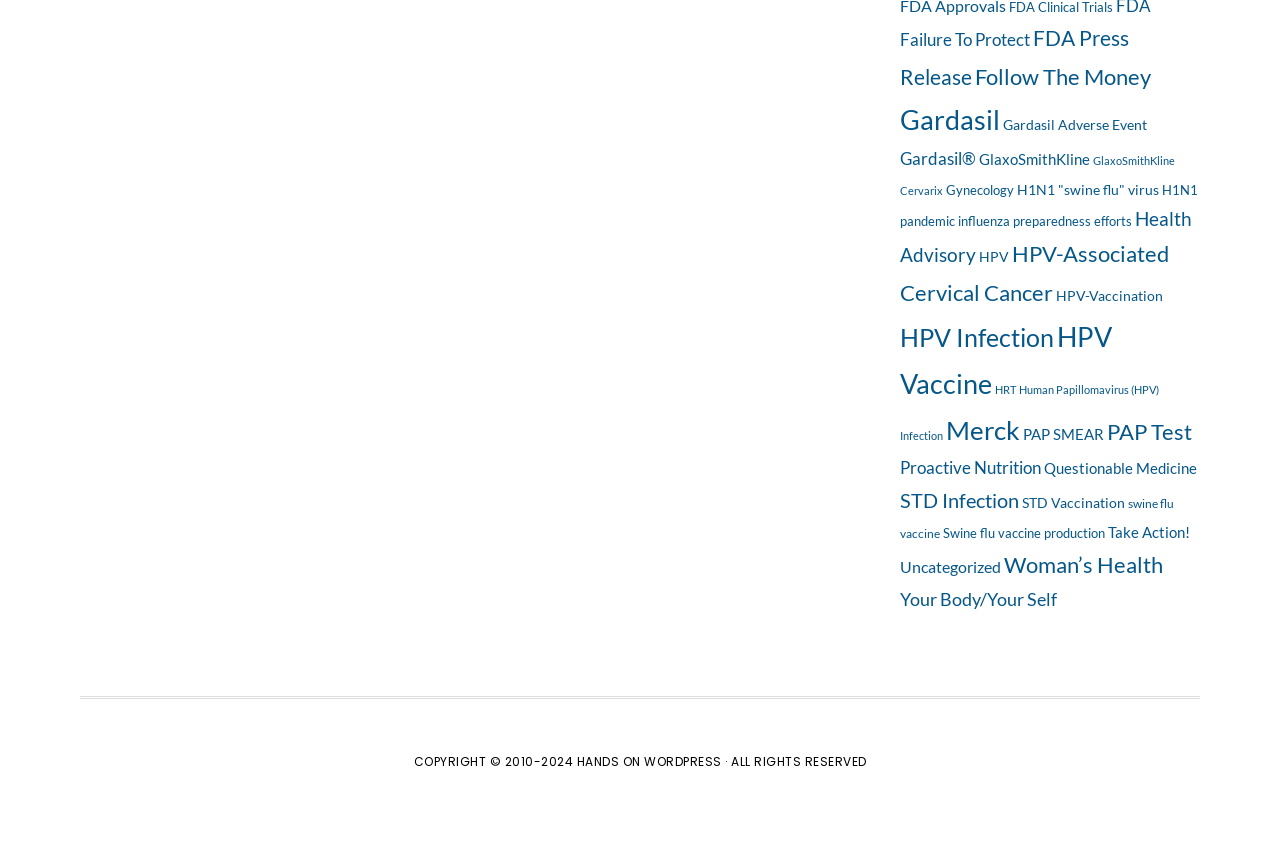Locate the bounding box coordinates of the area that needs to be clicked to fulfill the following instruction: "View Health Advisory". The coordinates should be in the format of four float numbers between 0 and 1, namely [left, top, right, bottom].

[0.703, 0.242, 0.931, 0.313]